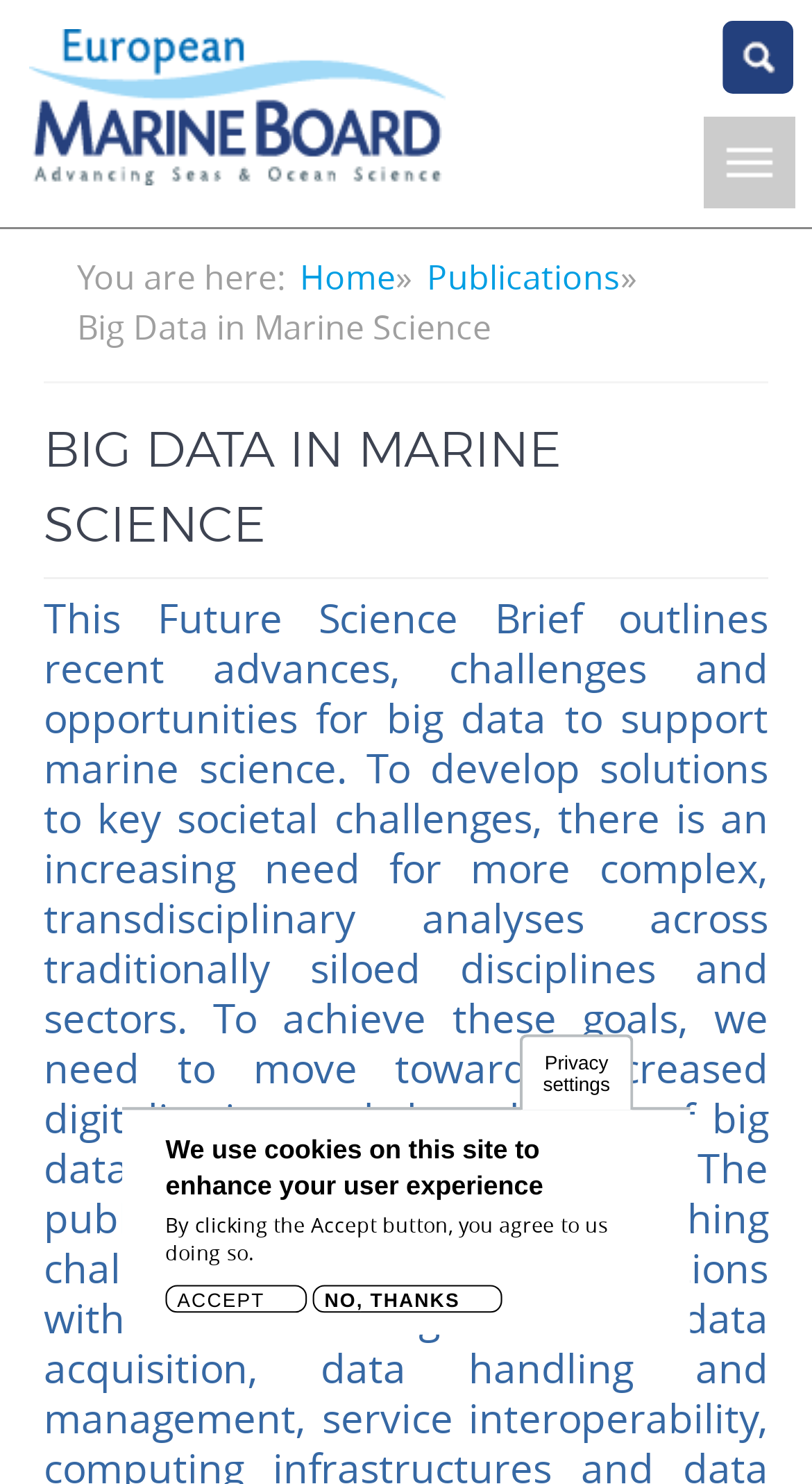What is the purpose of the breadcrumb navigation?
Answer the question with just one word or phrase using the image.

To show current location